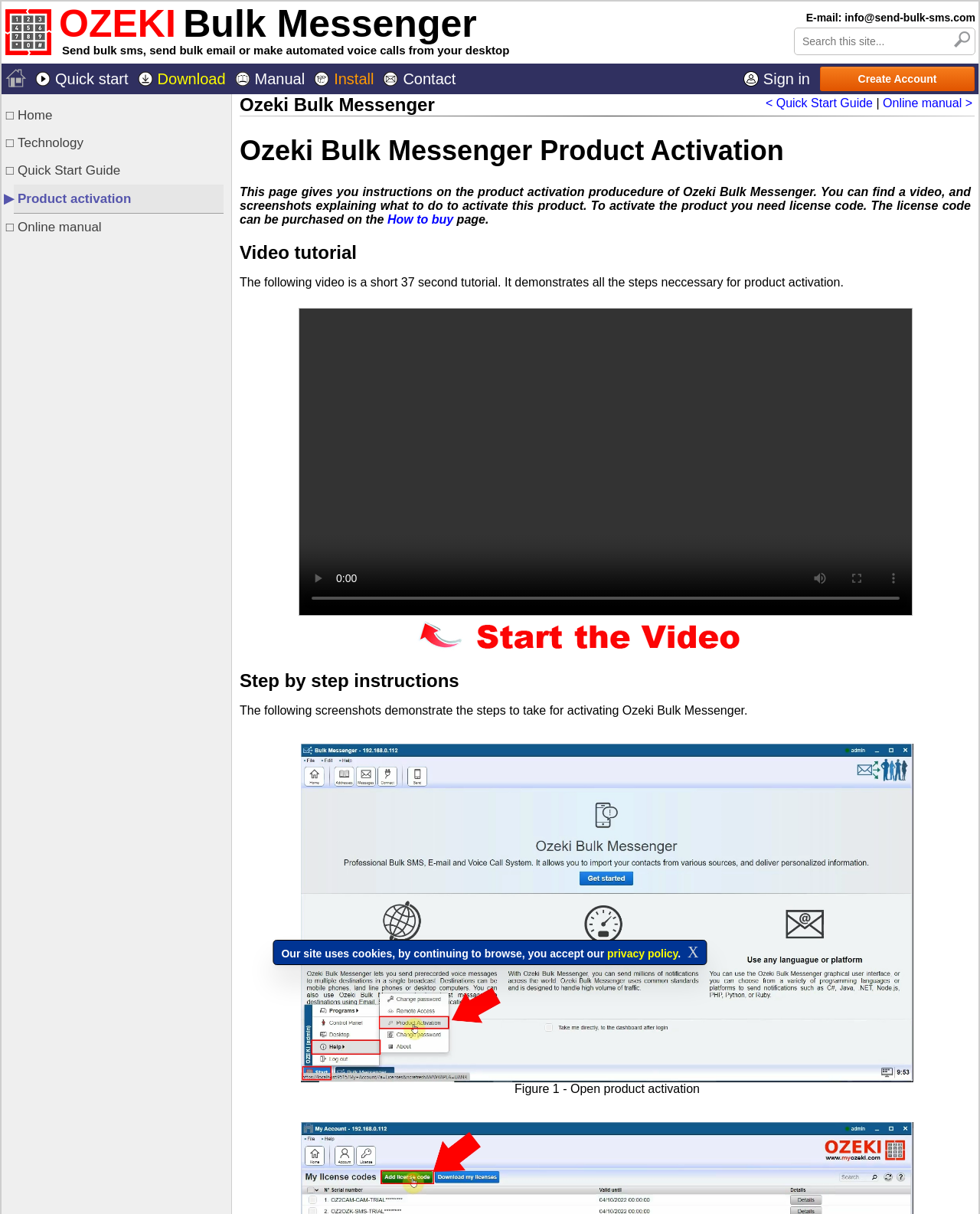Locate the bounding box coordinates of the clickable region necessary to complete the following instruction: "Click the Ozeki logo". Provide the coordinates in the format of four float numbers between 0 and 1, i.e., [left, top, right, bottom].

[0.005, 0.02, 0.052, 0.031]